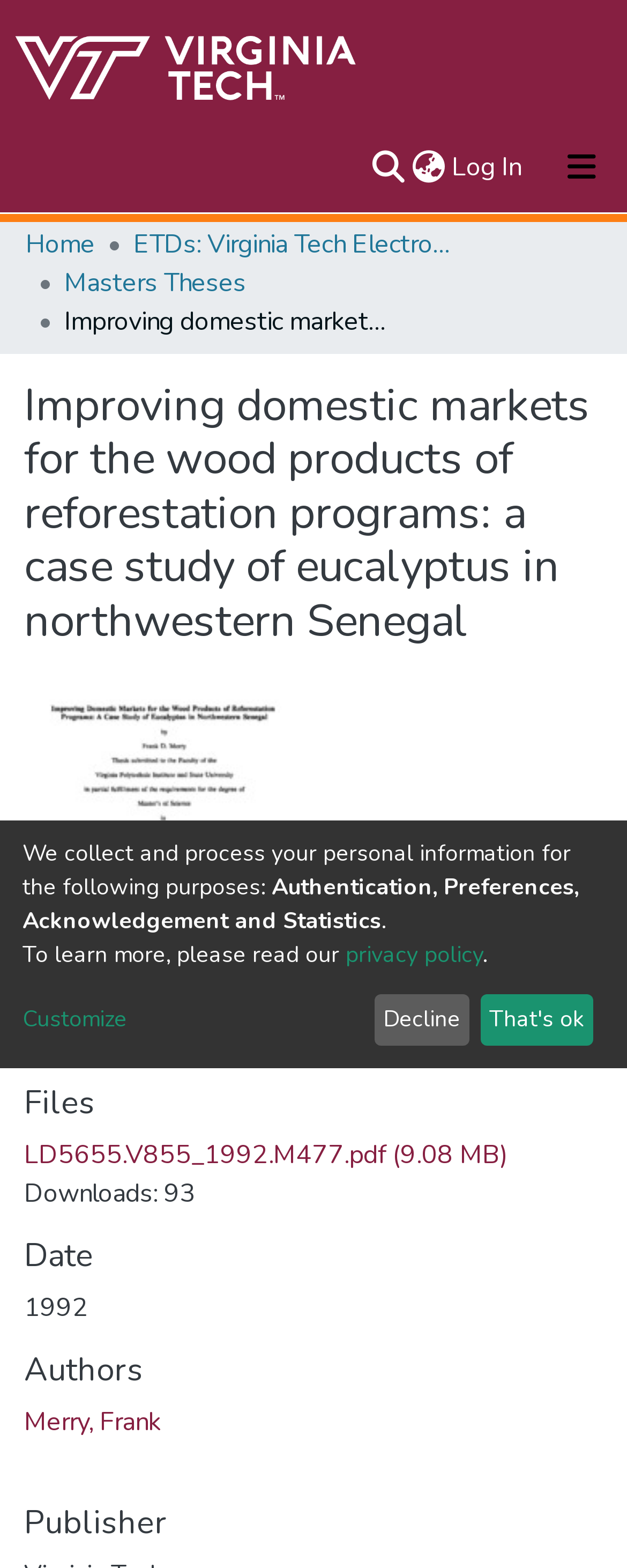Give a short answer to this question using one word or a phrase:
What is the name of the repository?

VTechWorks